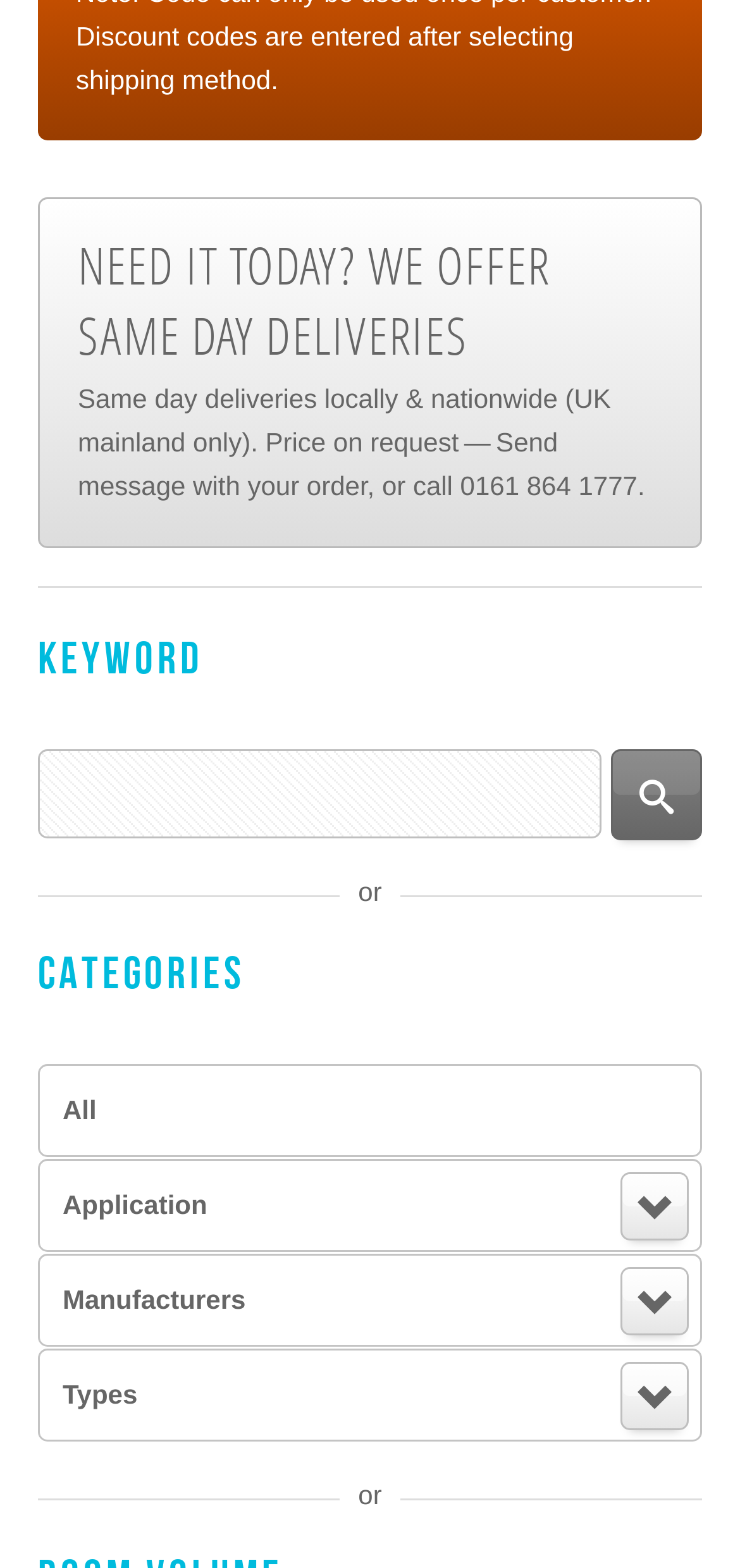Kindly provide the bounding box coordinates of the section you need to click on to fulfill the given instruction: "Enter Width".

[0.051, 0.365, 0.249, 0.422]